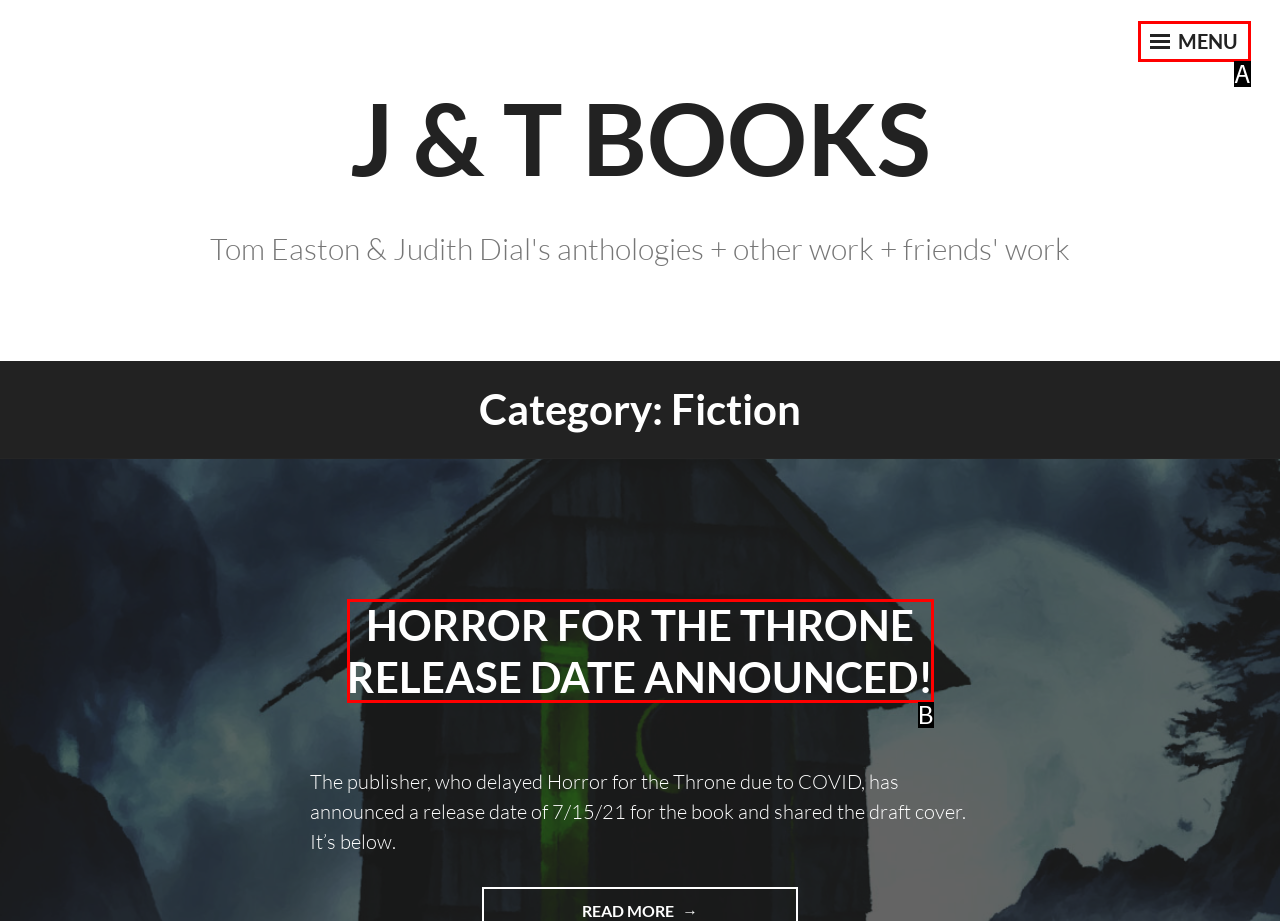Identify which HTML element aligns with the description: Menu
Answer using the letter of the correct choice from the options available.

A